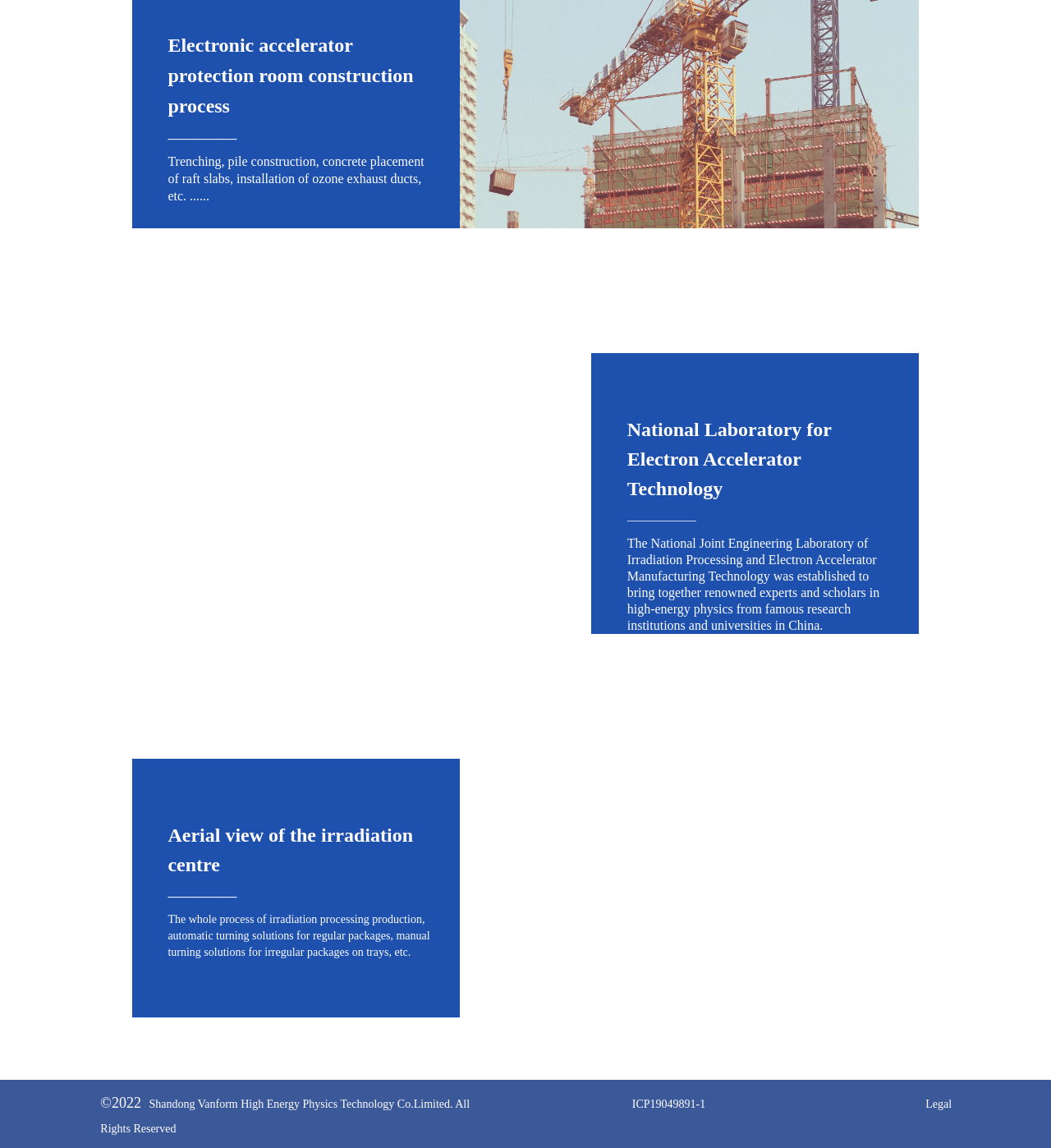What is the purpose of the irradiation centre?
Please answer using one word or phrase, based on the screenshot.

Irradiation processing production